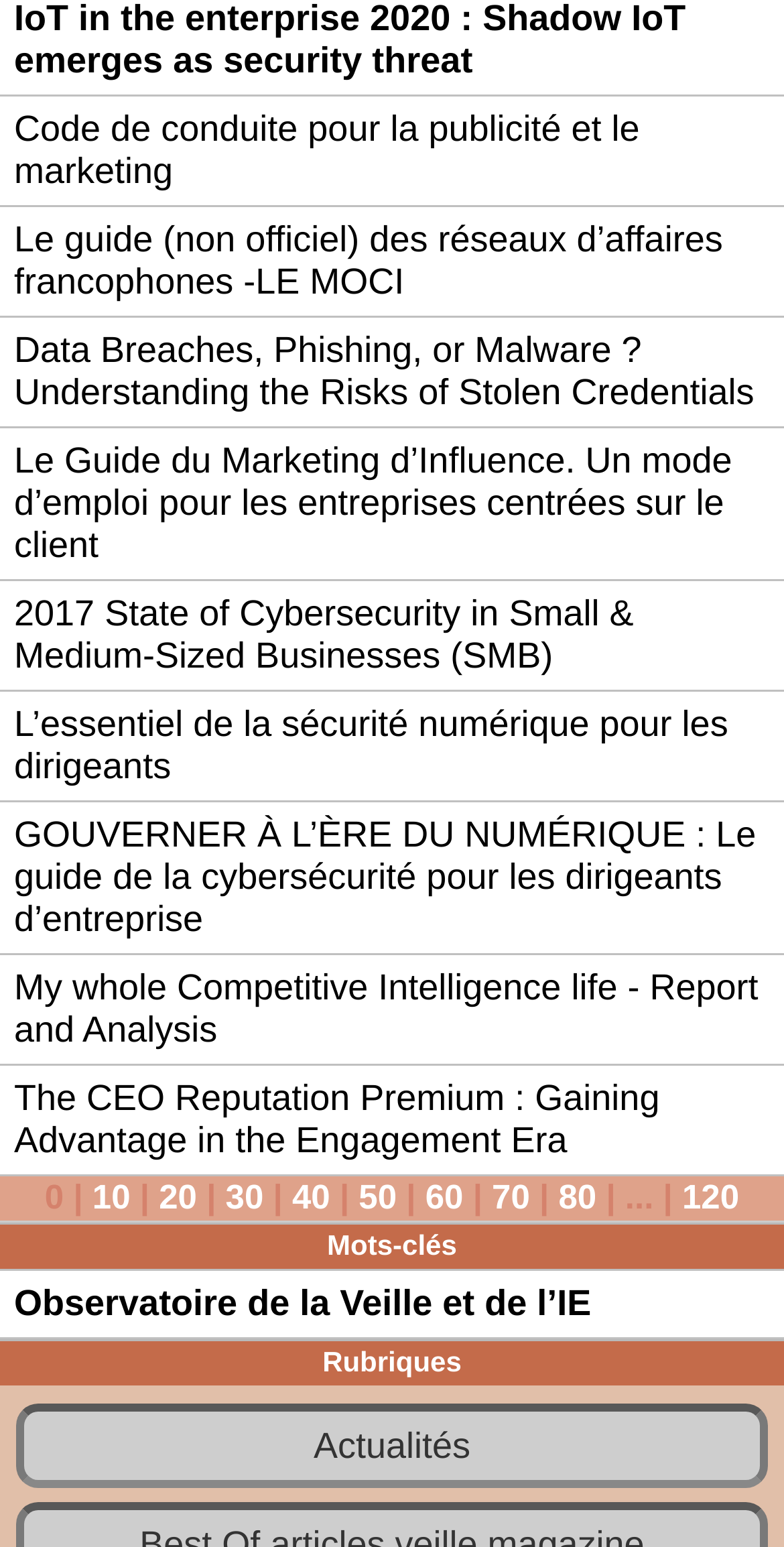Please respond to the question using a single word or phrase:
What is the first link on the webpage?

Code de conduite pour la publicité et le marketing